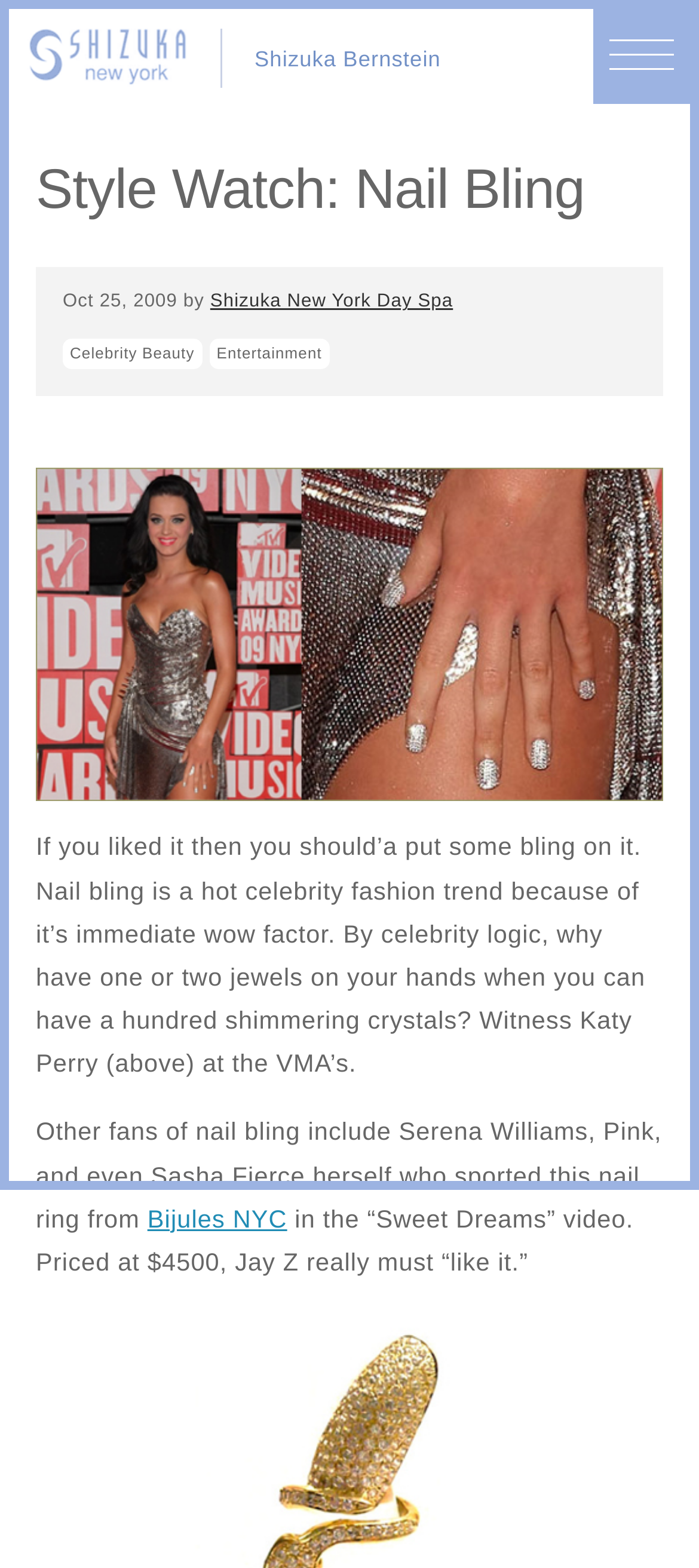Please extract the title of the webpage.

Style Watch: Nail Bling